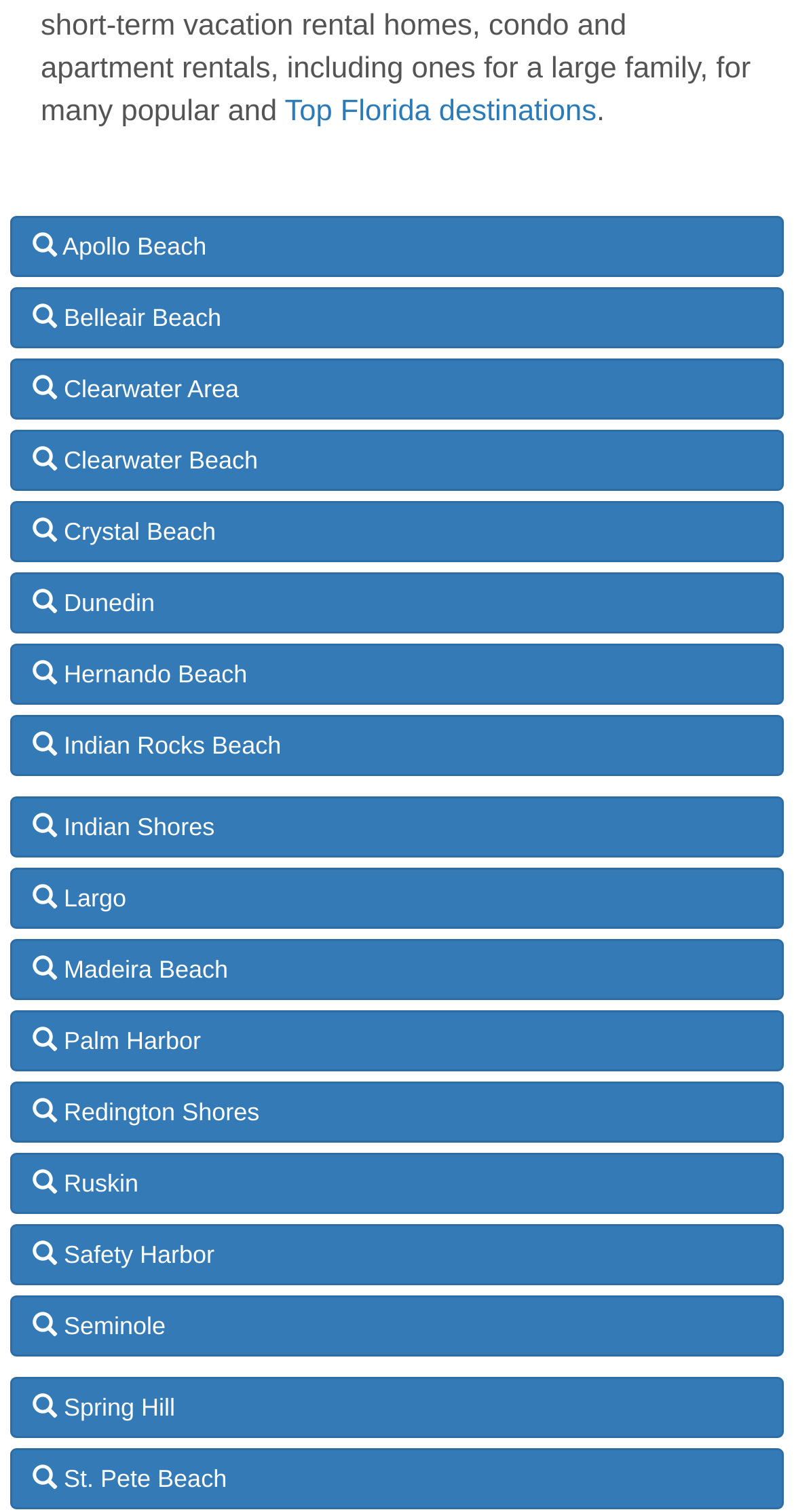Determine the bounding box coordinates of the area to click in order to meet this instruction: "Learn about Clearwater Area".

[0.013, 0.237, 0.987, 0.277]